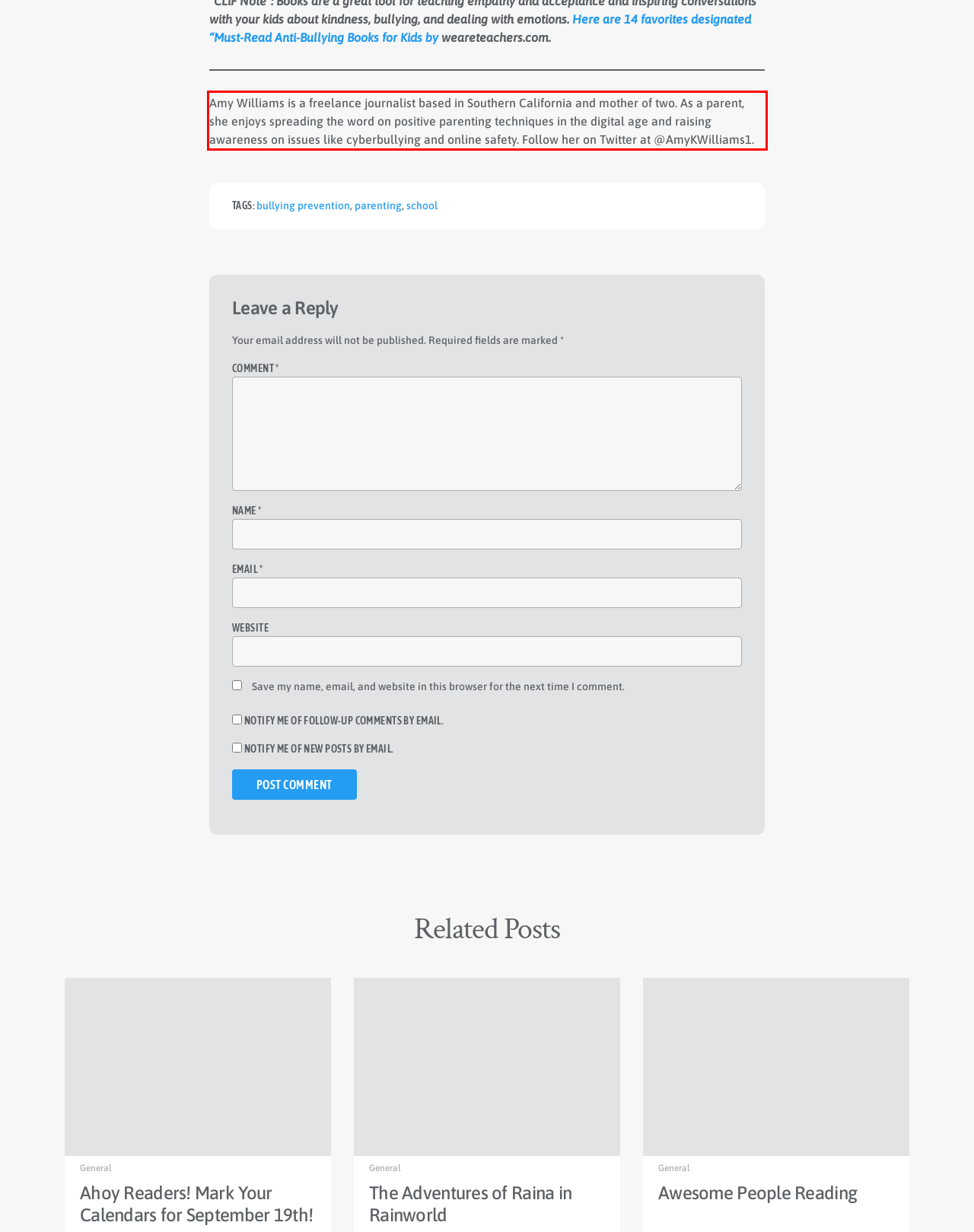You have a screenshot of a webpage with a red bounding box. Use OCR to generate the text contained within this red rectangle.

Amy Williams is a freelance journalist based in Southern California and mother of two. As a parent, she enjoys spreading the word on positive parenting techniques in the digital age and raising awareness on issues like cyberbullying and online safety. Follow her on Twitter at @AmyKWilliams1.